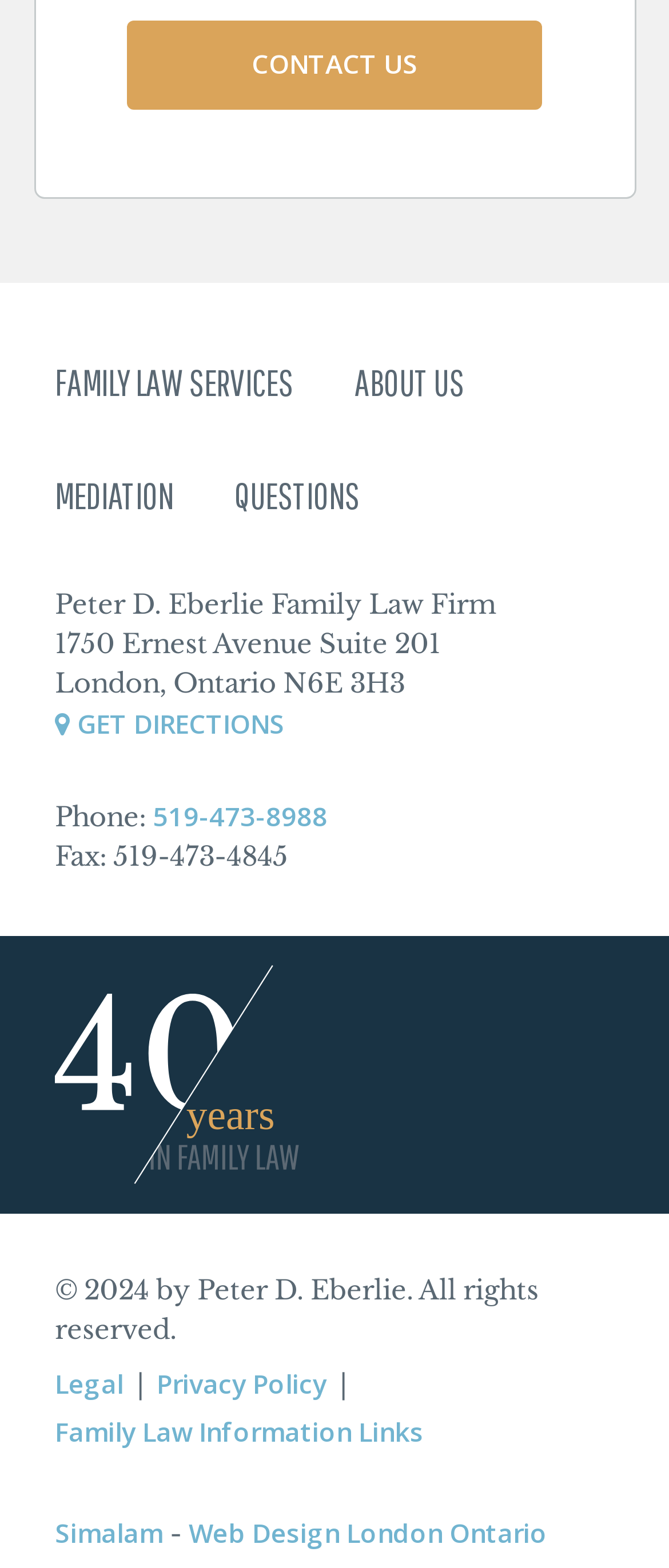What is the copyright year of the webpage?
Answer with a single word or phrase by referring to the visual content.

2024